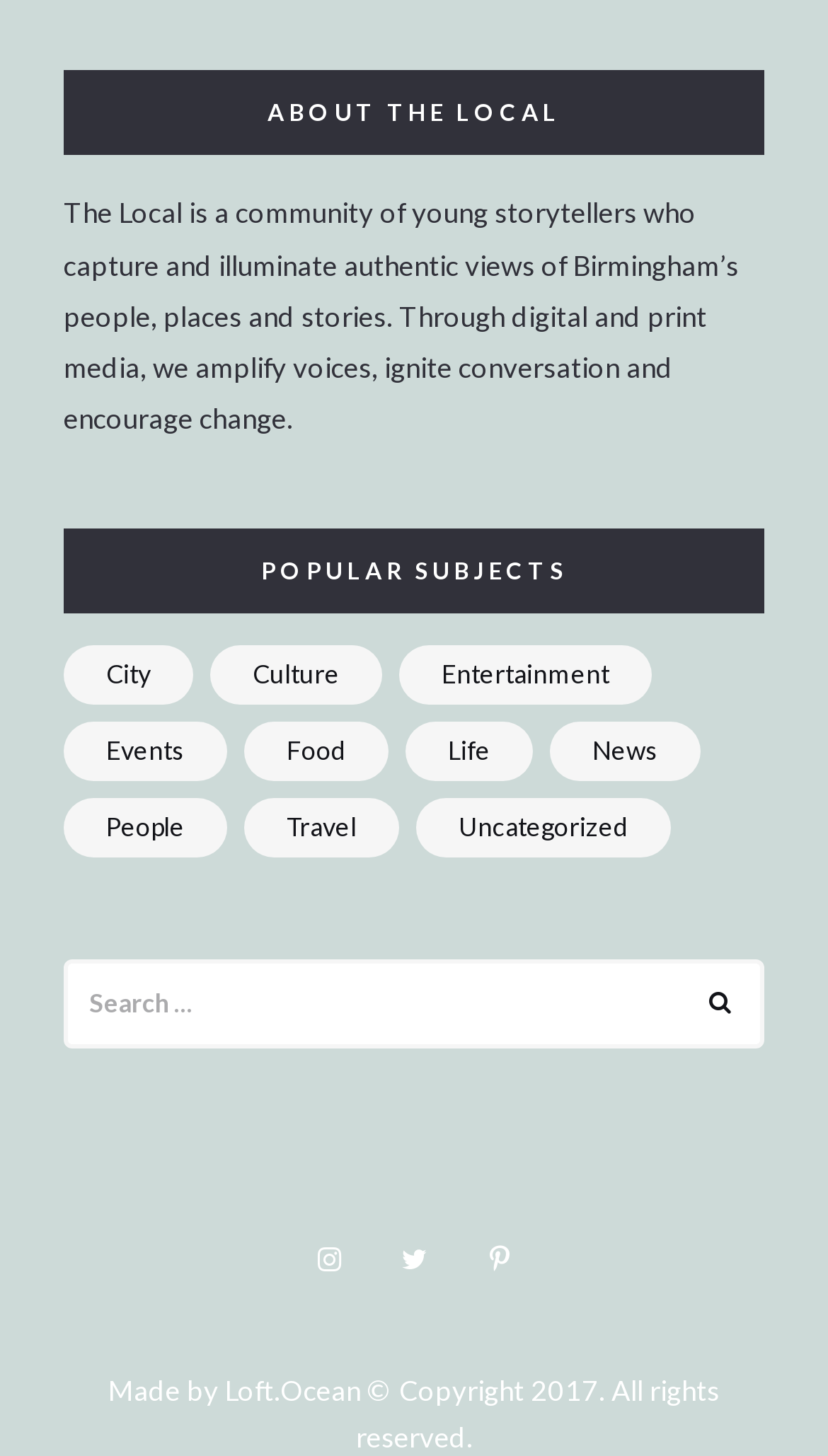Examine the screenshot and answer the question in as much detail as possible: What is the name of the company that made the website?

The name of the company can be found at the bottom of the webpage, where it is stated 'Made by Loft.Ocean'.